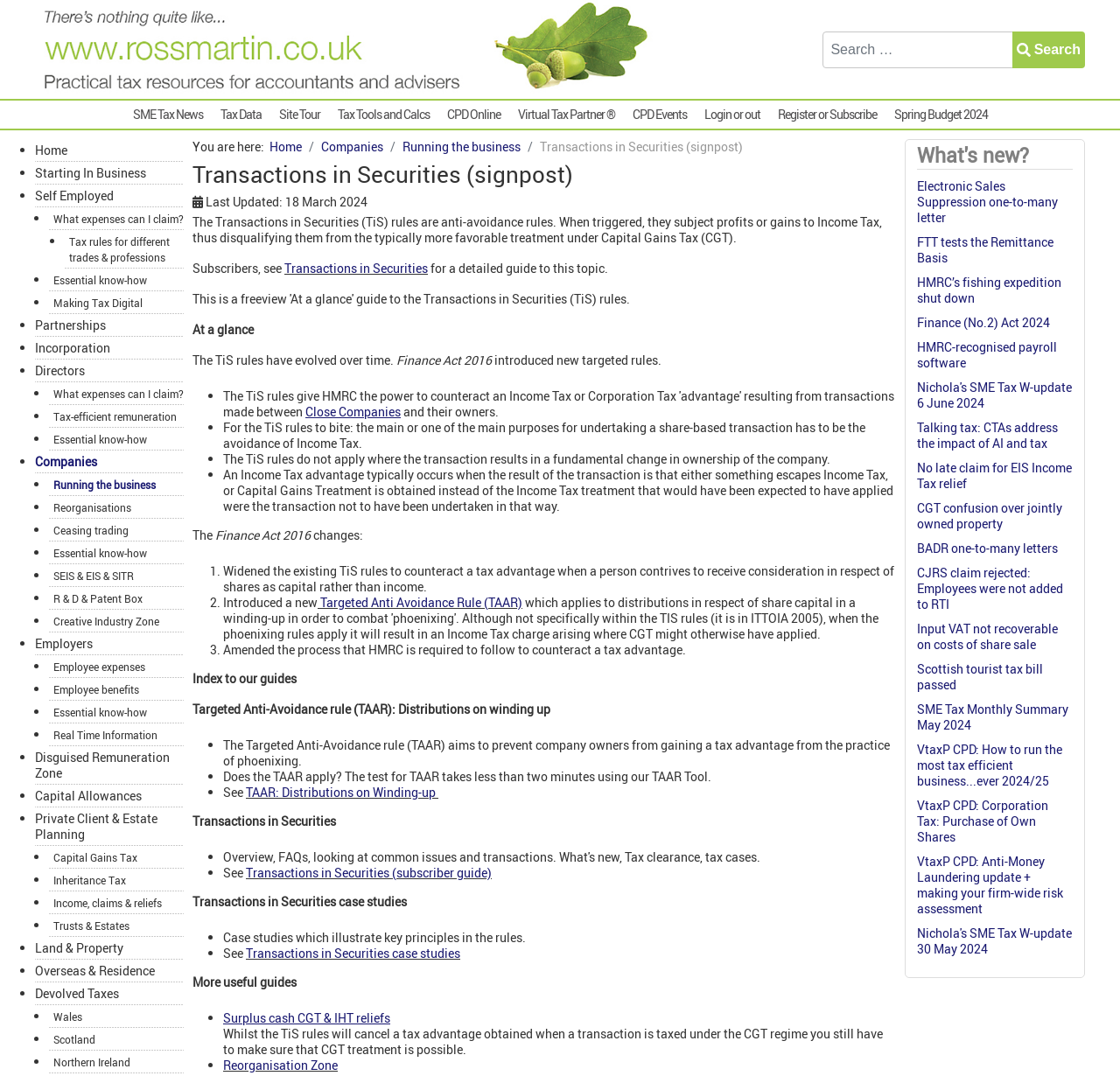Could you locate the bounding box coordinates for the section that should be clicked to accomplish this task: "Login or out".

[0.622, 0.095, 0.685, 0.118]